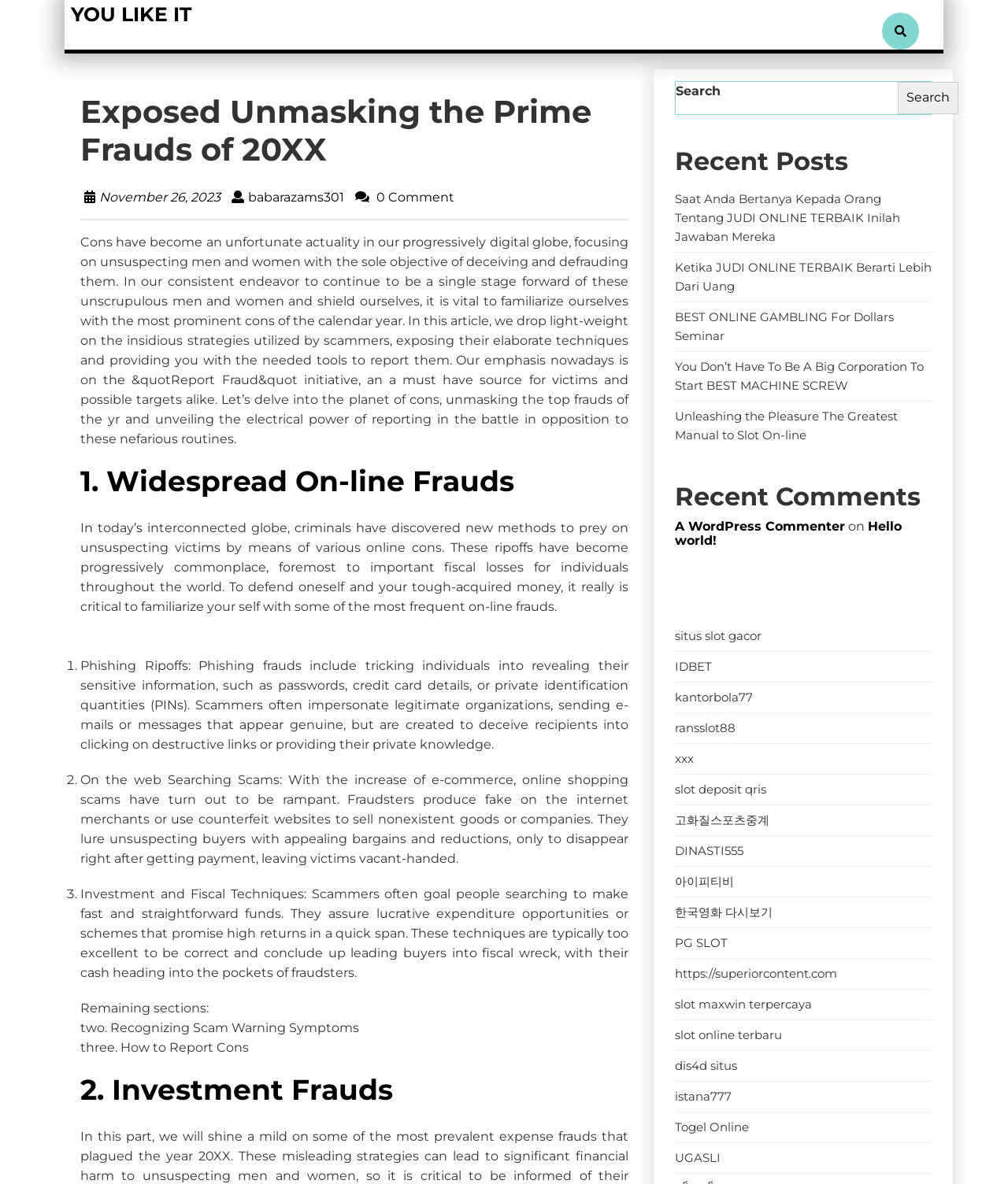Explain the webpage's layout and main content in detail.

The webpage is about exposing and unmasking prime frauds of 2023. At the top, there is a heading "Exposed Unmasking the Prime Frauds of 20XX – YOU LIKE IT" with a link "YOU LIKE IT" on the right side. Below the heading, there is a button with an icon. 

The main content of the webpage is divided into sections. The first section has a heading "1. Widespread On-line Frauds" and provides information about various online frauds, including phishing scams, online shopping scams, and investment and financial schemes. Each type of fraud is listed with a number and a brief description.

Below the first section, there are links to other sections, including "2. Recognizing Scam Warning Symptoms" and "3. How to Report Cons". 

On the right side of the webpage, there are three complementary sections. The first section has a heading "Recent Posts" and lists several links to recent posts. The second section has a heading "Recent Comments" and lists several comments with links to the commenters' profiles. The third section appears to be a footer section with links to various websites.

At the top right corner of the webpage, there is a search box with a button and a link to a search page.